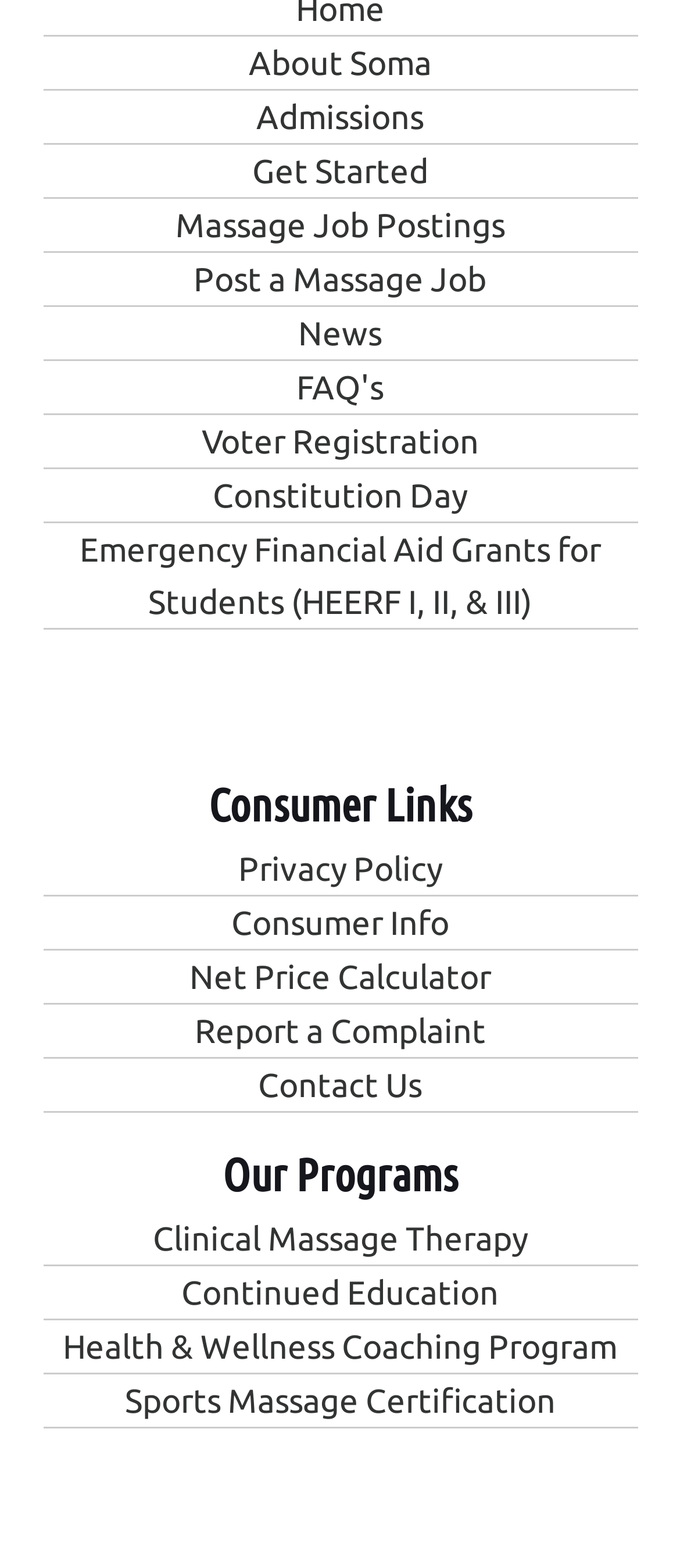Determine the bounding box coordinates of the clickable element to complete this instruction: "Learn about the school". Provide the coordinates in the format of four float numbers between 0 and 1, [left, top, right, bottom].

[0.365, 0.028, 0.635, 0.052]